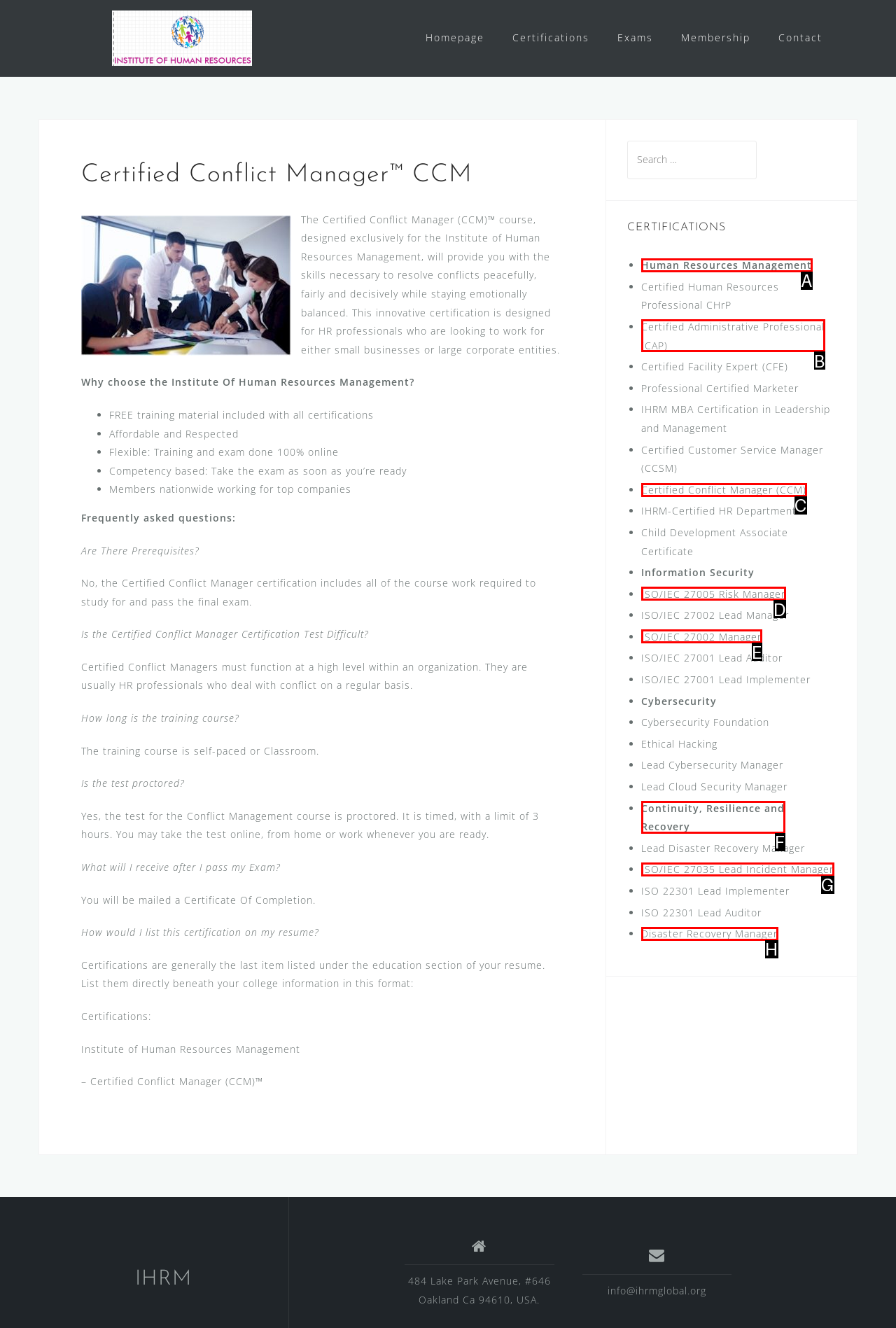Select the letter of the UI element you need to click on to fulfill this task: Click on the 'Certified Conflict Manager (CCM)' link. Write down the letter only.

C